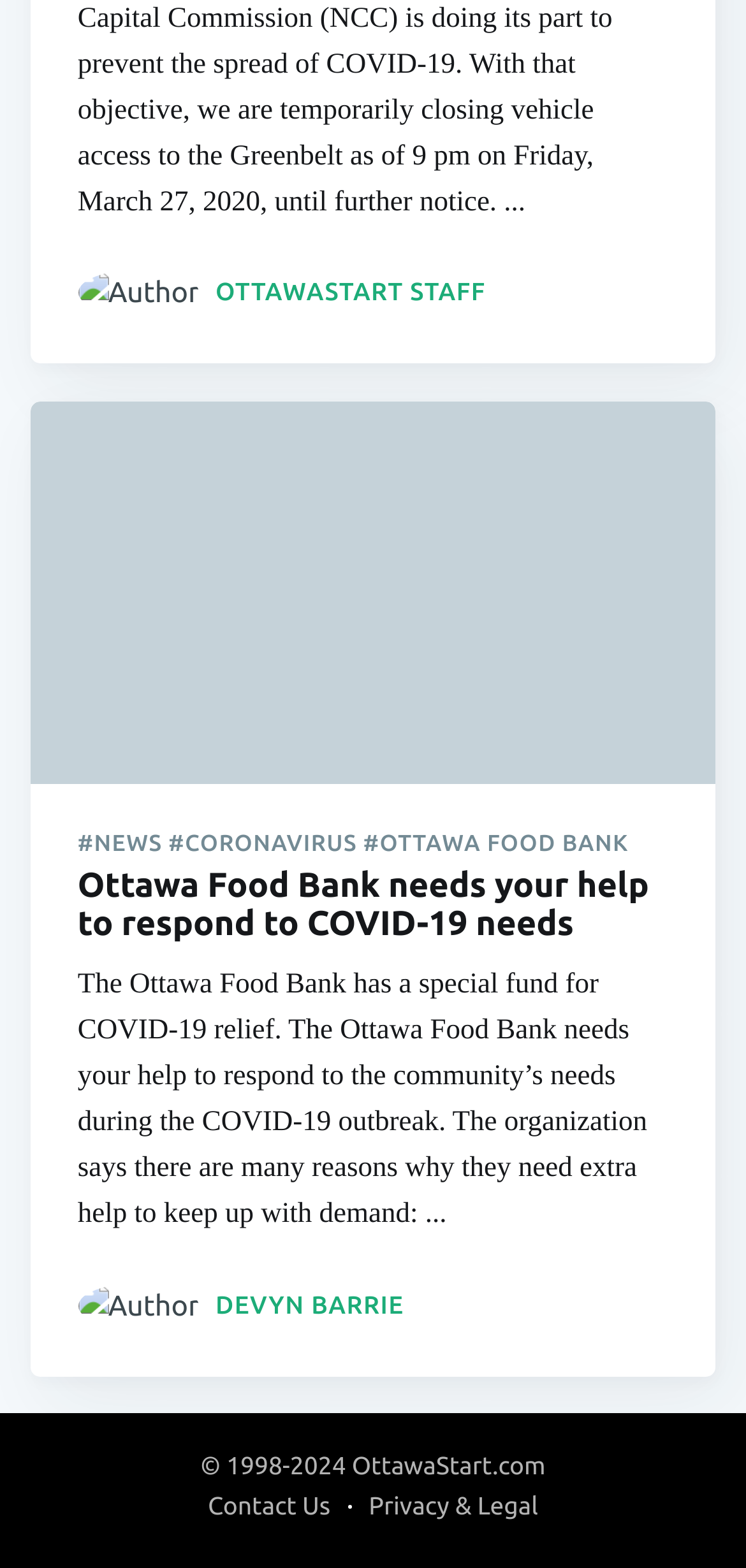Examine the image carefully and respond to the question with a detailed answer: 
What is the purpose of the special fund mentioned in the article?

I found this information by reading the article's content, which mentions that the Ottawa Food Bank has a special fund for COVID-19 relief.